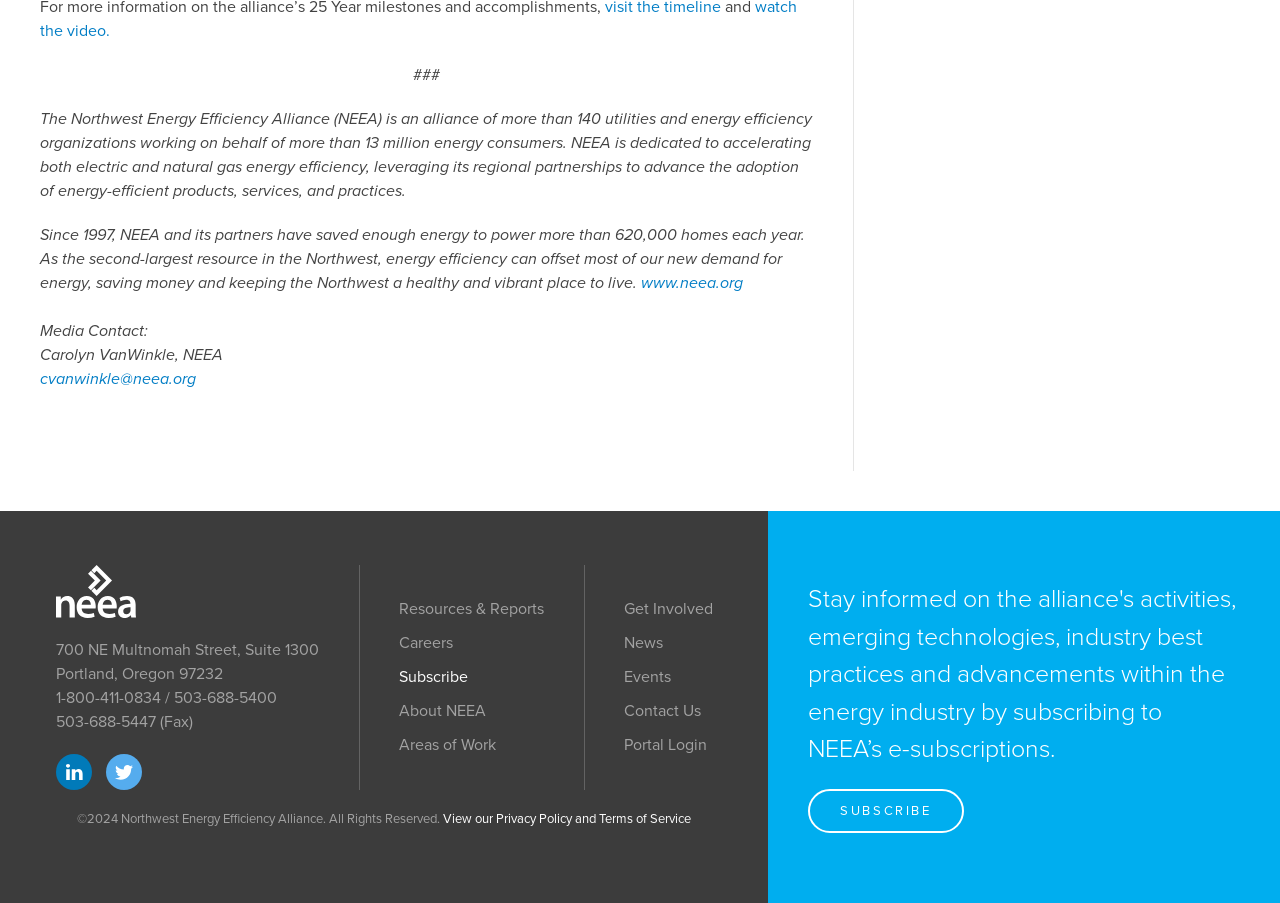What is the phone number of the organization?
Provide a detailed answer to the question using information from the image.

The phone number of the organization can be found in the StaticText element with the text '1-800-411-0834 / 503-688-5400' which is located in the contact information section of the webpage.